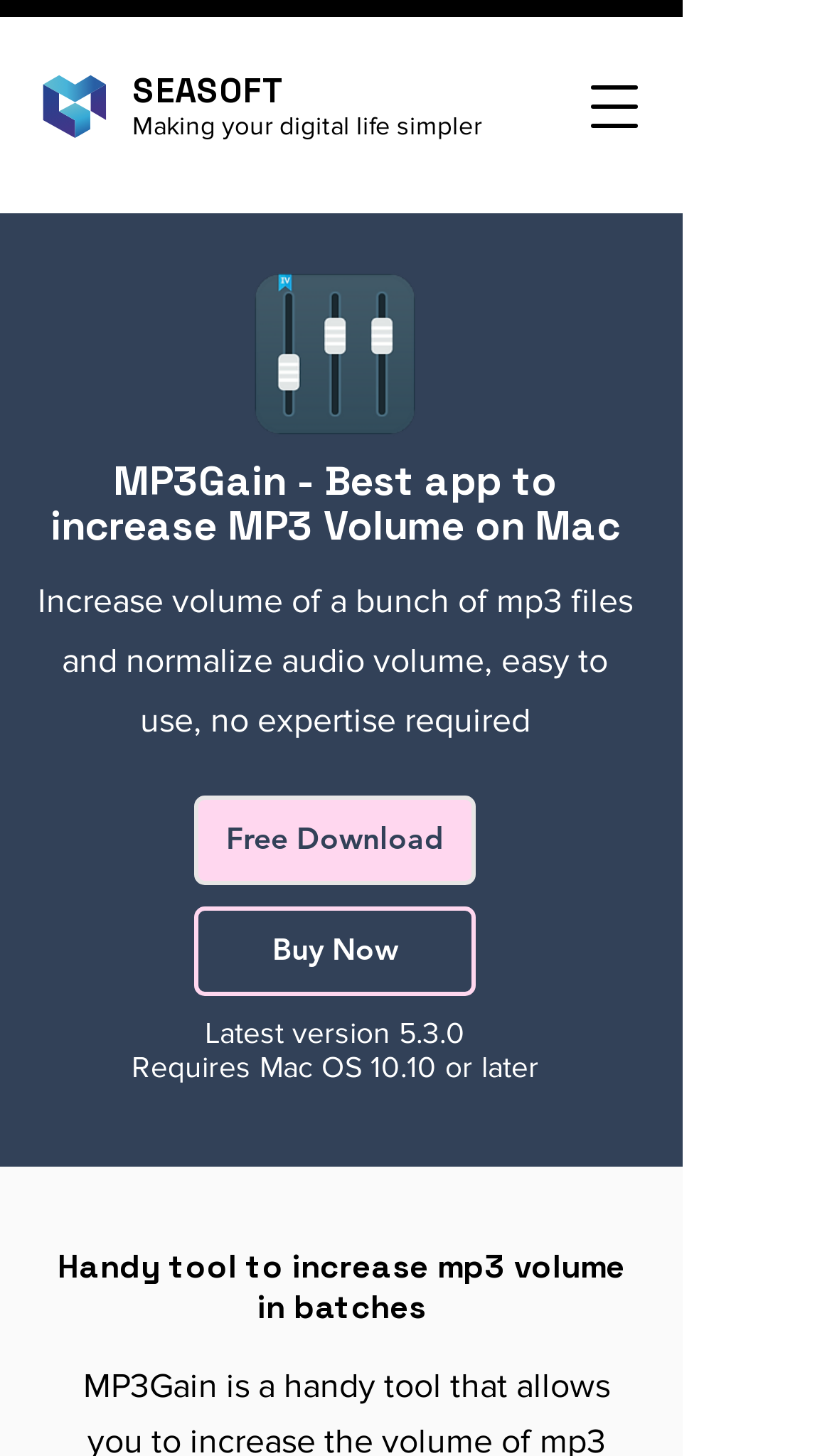What is the current version of the app?
Based on the image, give a one-word or short phrase answer.

5.3.0